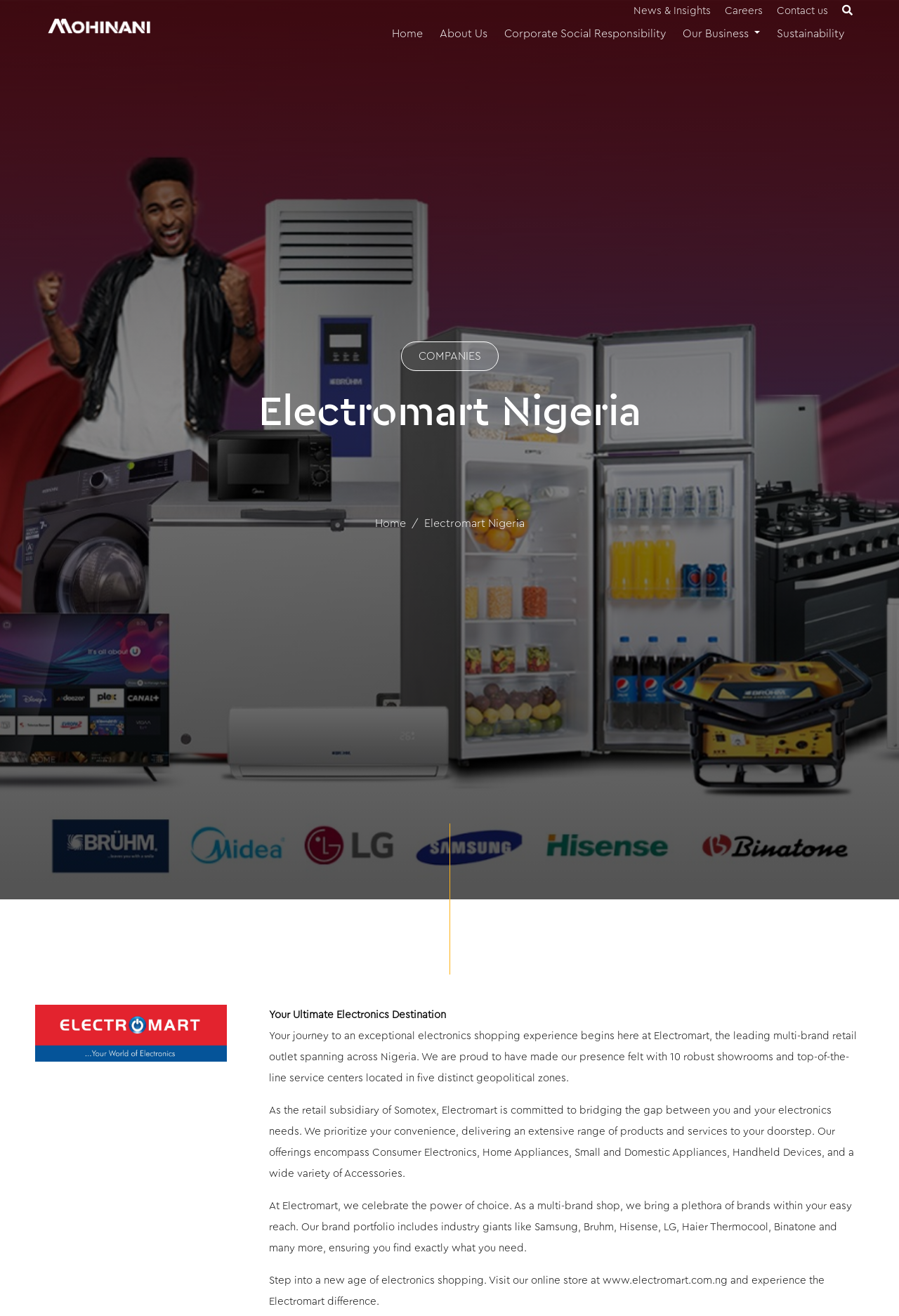What is the website of Electromart?
Based on the screenshot, provide your answer in one word or phrase.

www.electromart.com.ng